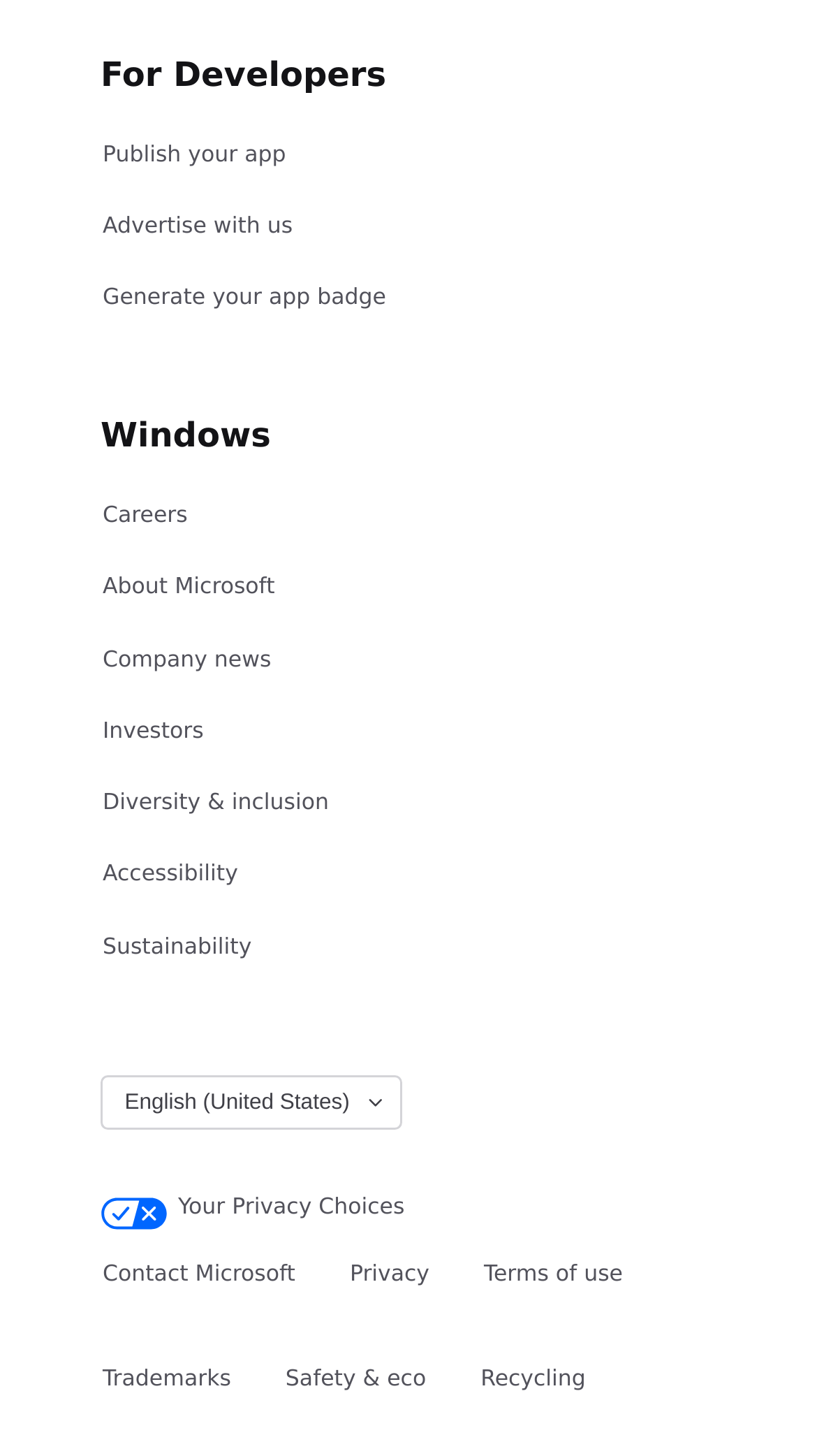Please identify the coordinates of the bounding box that should be clicked to fulfill this instruction: "Select 'English (United States)' language".

[0.123, 0.738, 0.493, 0.776]